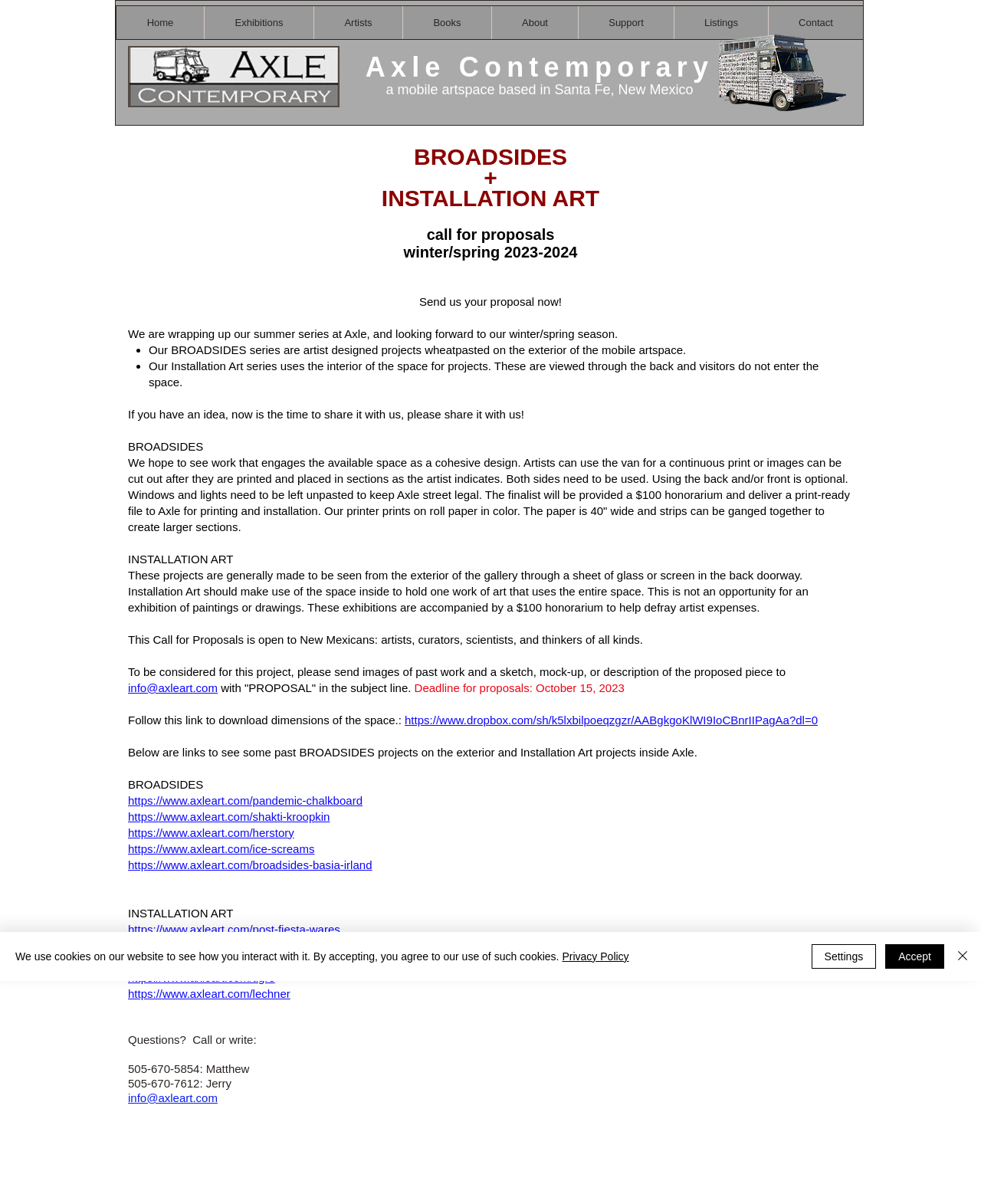How can artists submit their proposals?
Using the information from the image, provide a comprehensive answer to the question.

Artists can submit their proposals by sending images of past work and a sketch, mock-up, or description of the proposed piece to info@axleart.com, as mentioned in the text 'To be considered for this project, please send images of past work and a sketch, mock-up, or description of the proposed piece to info@axleart.com'.